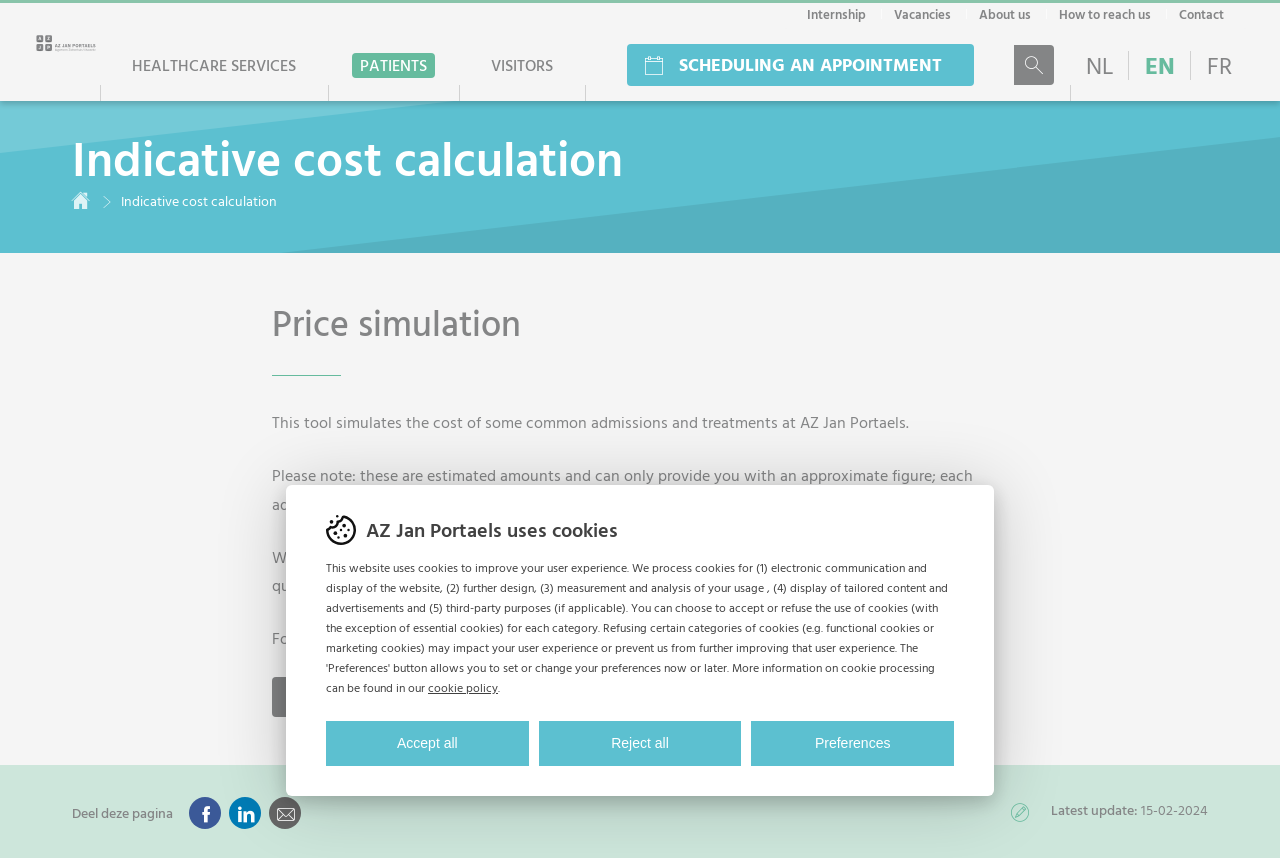Locate the bounding box of the UI element with the following description: "Patients".

[0.256, 0.034, 0.359, 0.118]